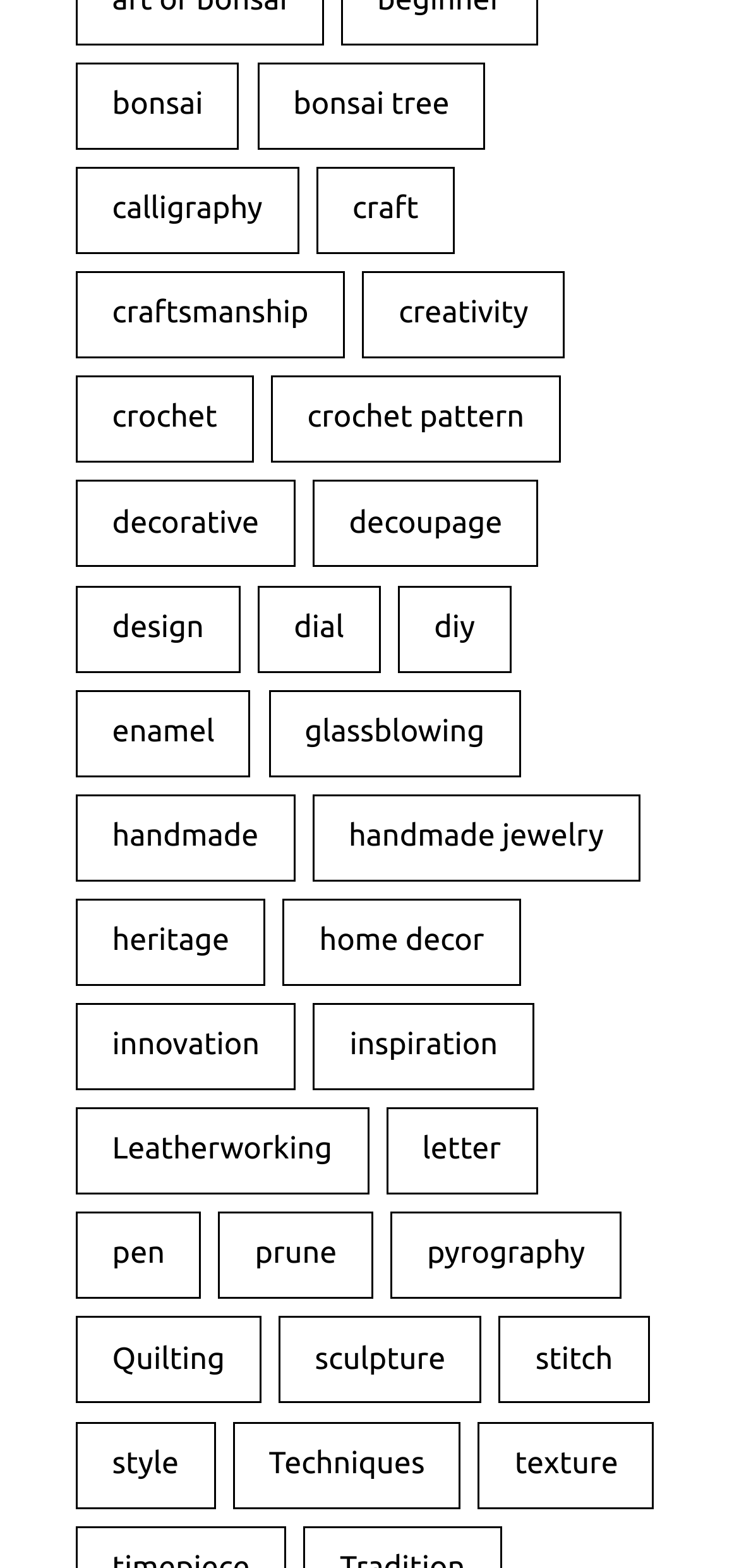Provide the bounding box coordinates of the HTML element described as: "crochet pattern". The bounding box coordinates should be four float numbers between 0 and 1, i.e., [left, top, right, bottom].

[0.367, 0.24, 0.759, 0.295]